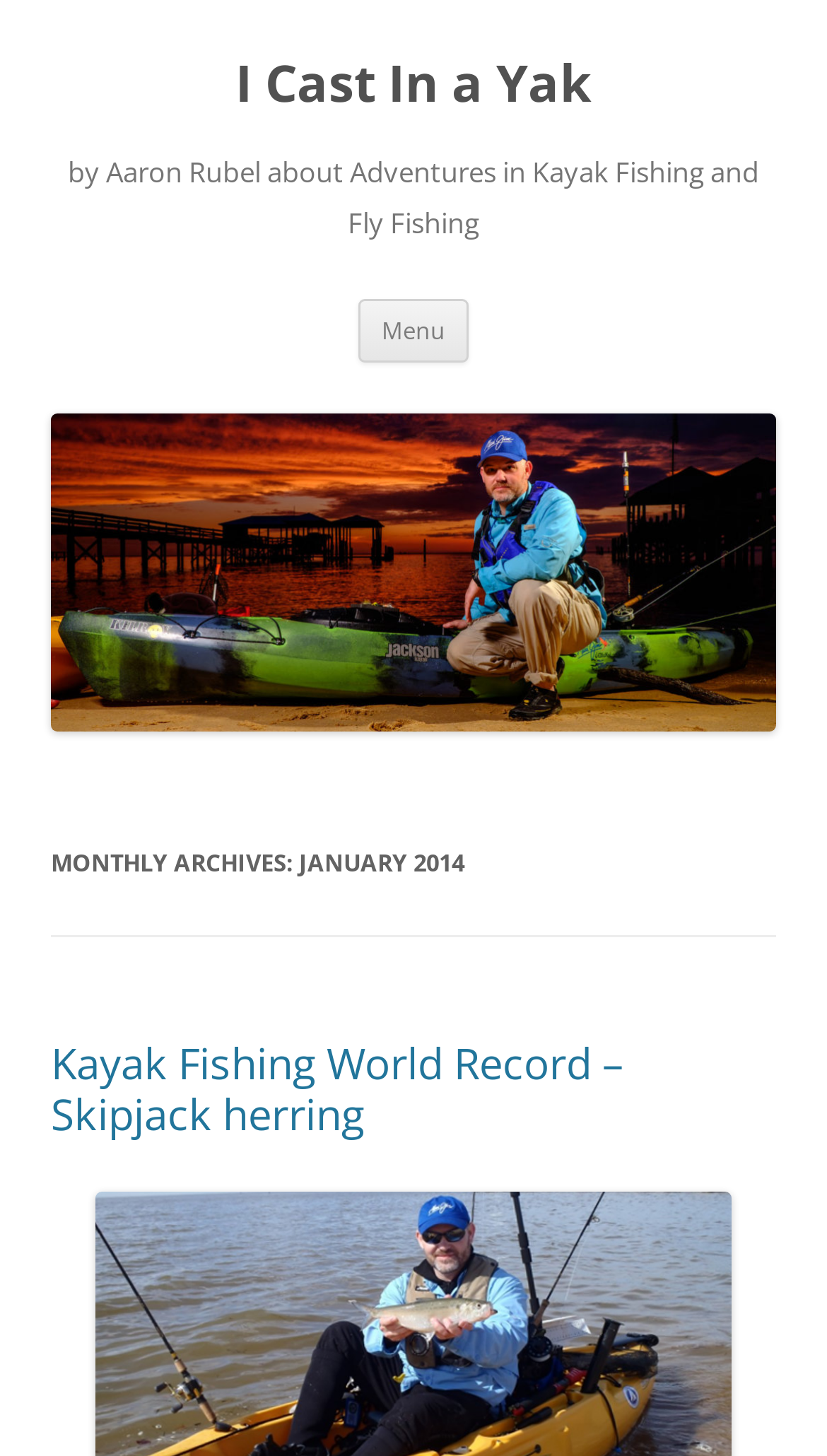Is there a menu button on the webpage?
Please provide a comprehensive answer based on the details in the screenshot.

There is a button element with the text 'Menu' which indicates the presence of a menu on the webpage.